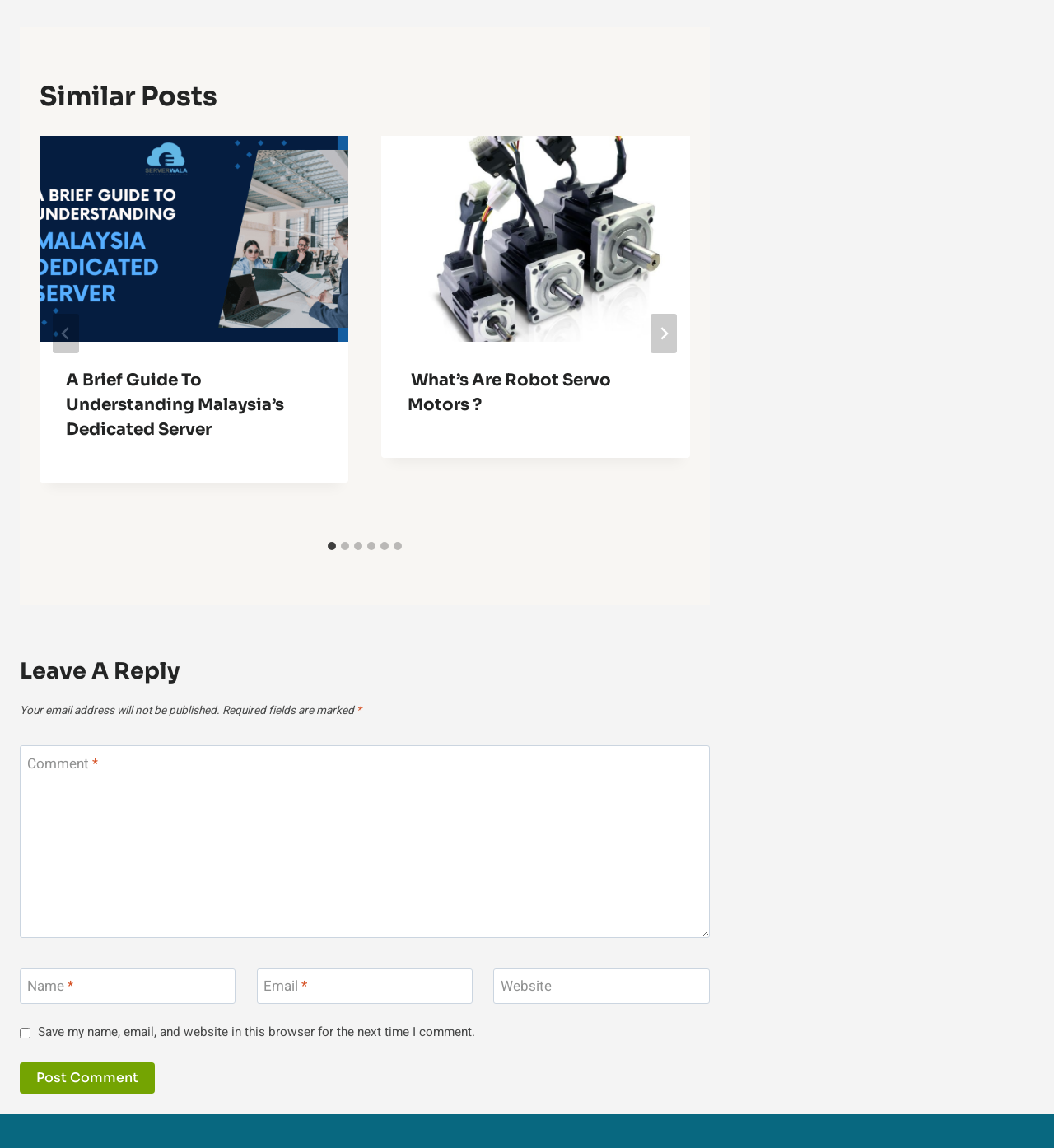Given the description aria-label="Go to last slide", predict the bounding box coordinates of the UI element. Ensure the coordinates are in the format (top-left x, top-left y, bottom-right x, bottom-right y) and all values are between 0 and 1.

[0.05, 0.274, 0.075, 0.308]